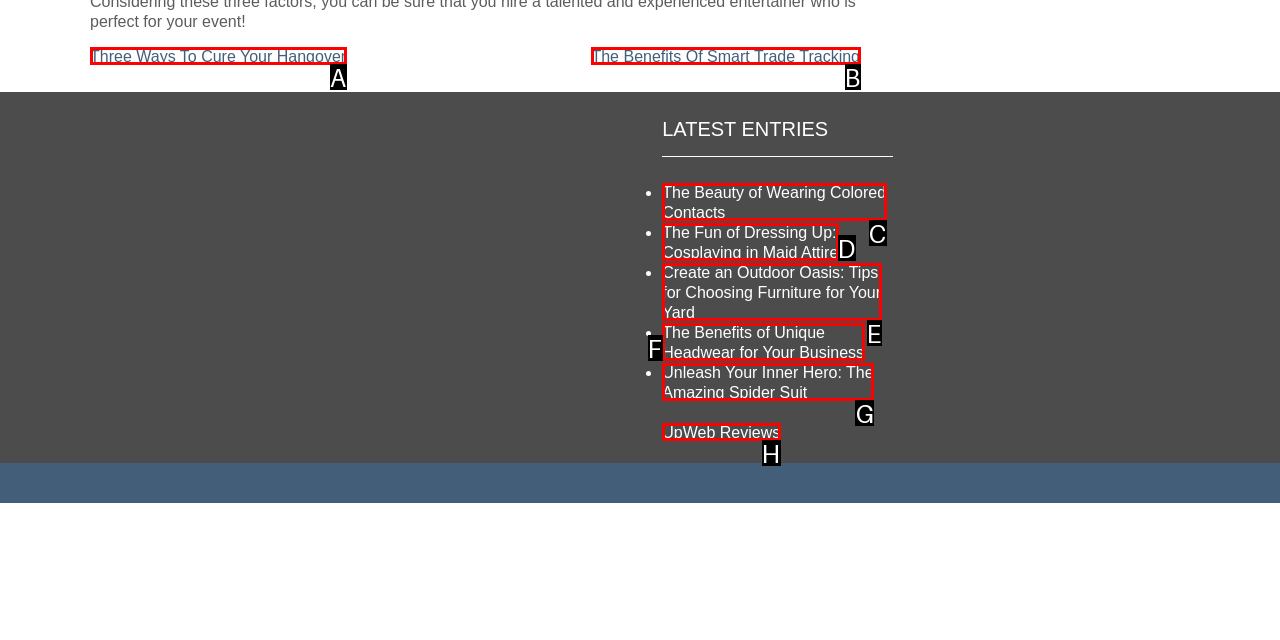Point out the HTML element that matches the following description: UpWeb Reviews
Answer with the letter from the provided choices.

H